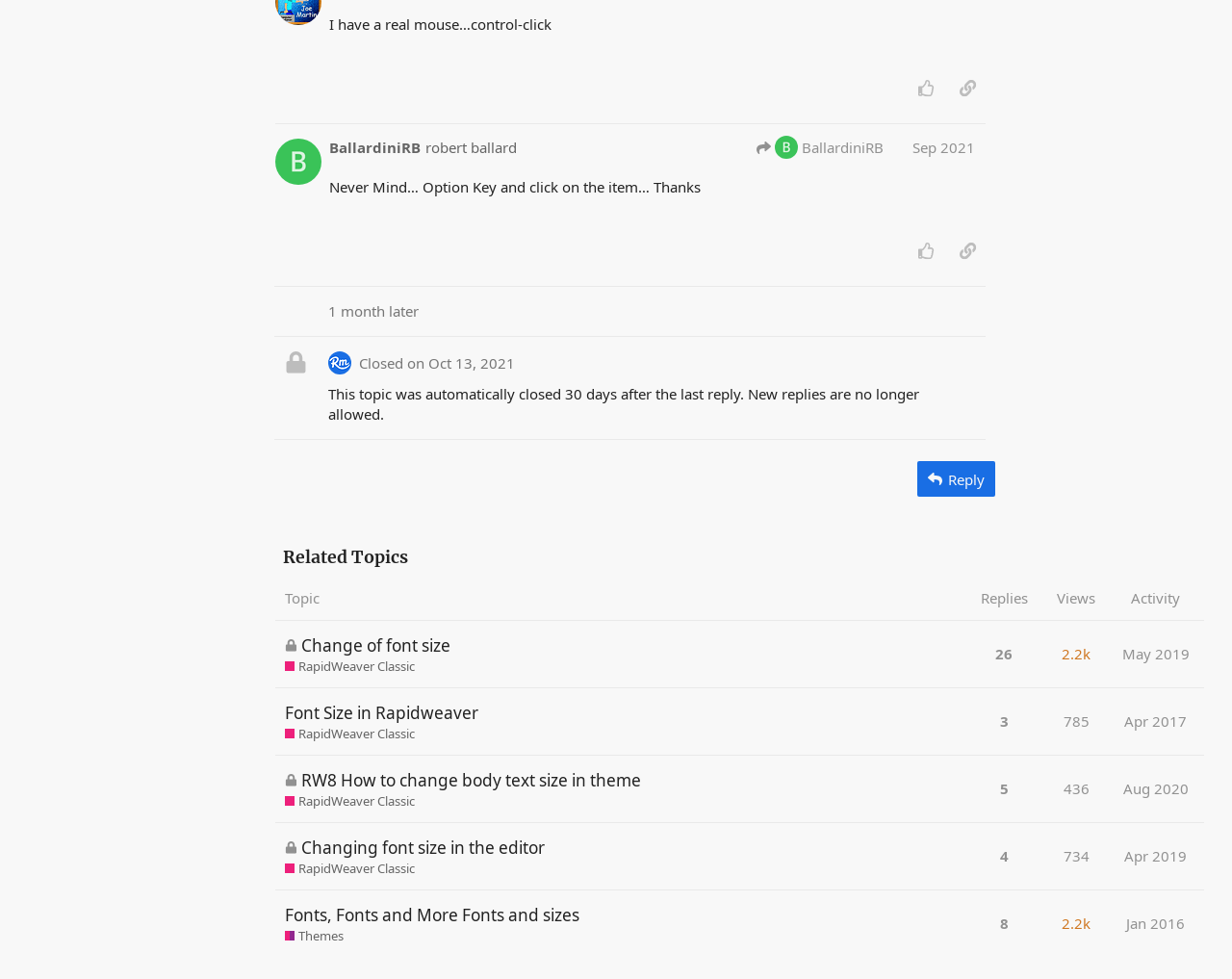What is the username of the user who posted on Sep 2021?
Please provide a comprehensive answer based on the contents of the image.

The username can be found in the post section where it says 'BallardiniRB robert ballard BallardiniRB Sep 2021'. The username is 'BallardiniRB'.